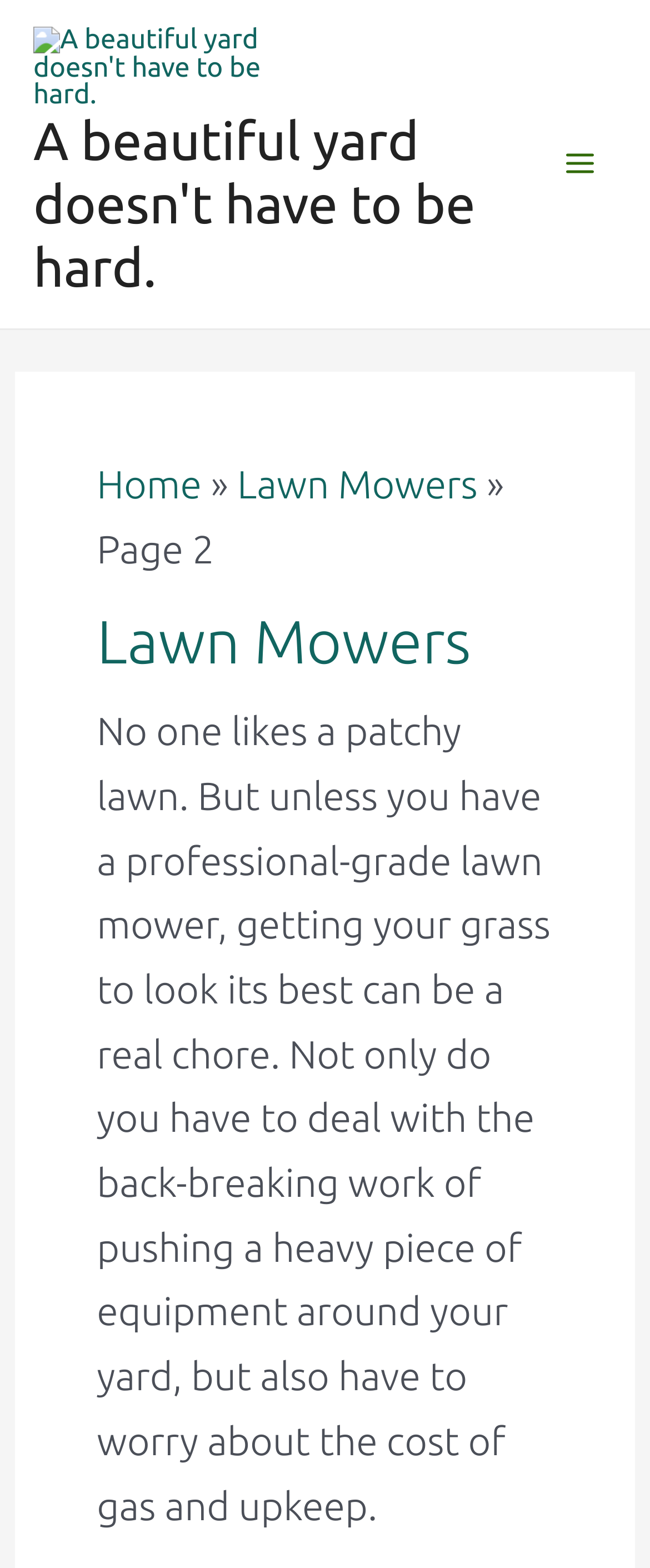What is the purpose of the button in the top-right corner?
Using the information presented in the image, please offer a detailed response to the question.

The button in the top-right corner is labeled as 'Main Menu', which suggests that it is used to expand or collapse the main menu of the webpage.